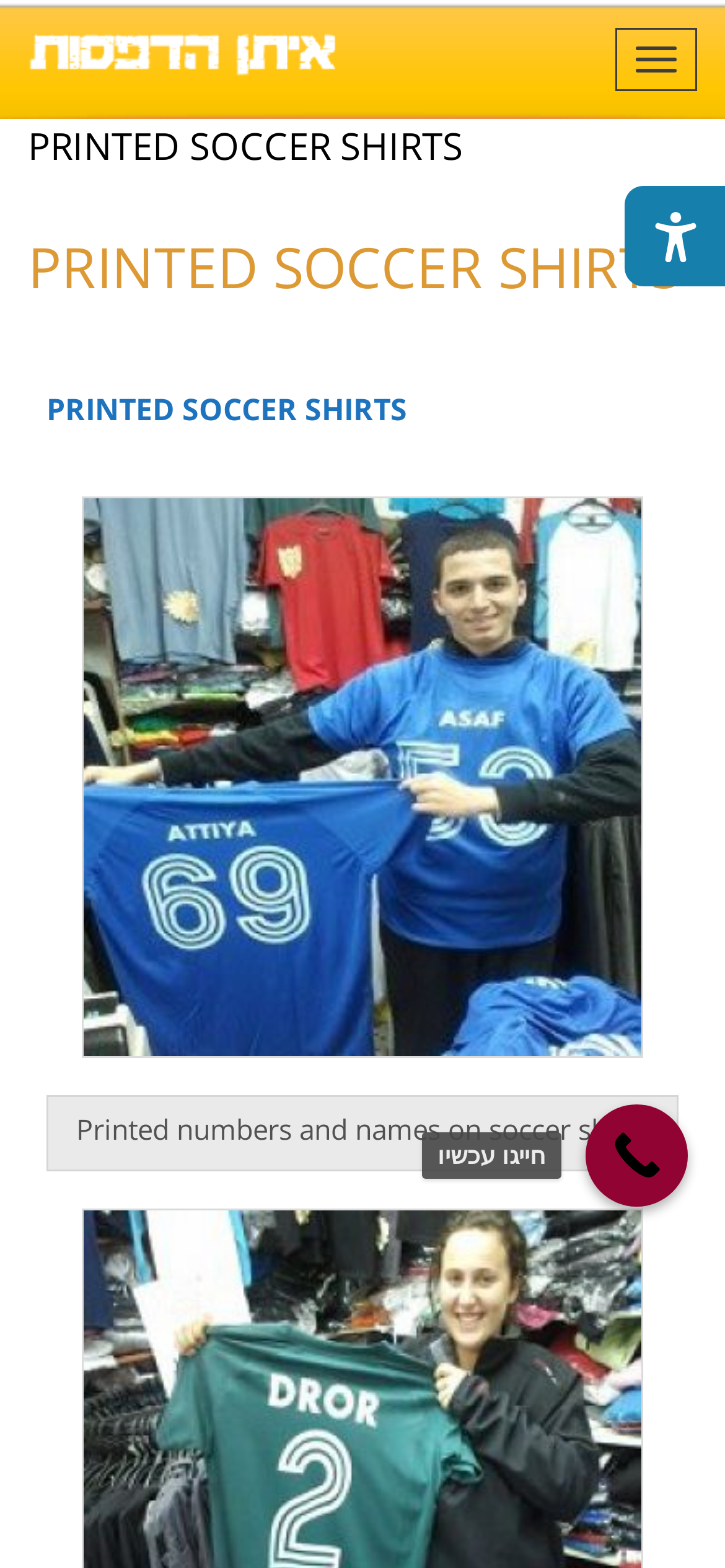What is printed on the soccer shirts?
Please describe in detail the information shown in the image to answer the question.

The StaticText element with the bounding box coordinates [0.105, 0.708, 0.895, 0.732] has the text 'Printed numbers and names on soccer shirts', which indicates that numbers and names are printed on the soccer shirts.